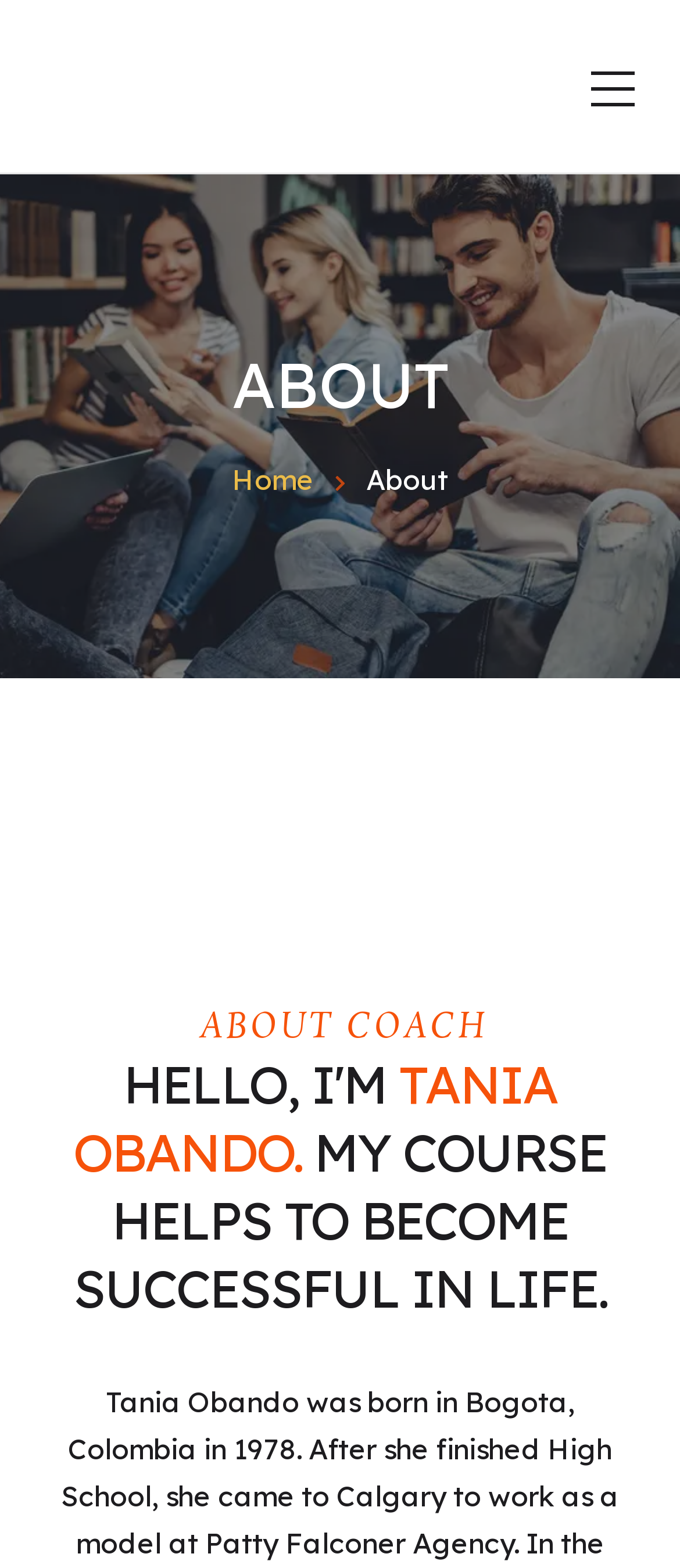What is the name of the person on this webpage?
Please provide a comprehensive answer based on the details in the screenshot.

The webpage has a heading 'ABOUT COACH' and another heading that starts with 'HELLO, I'M TANIA OBANDO.' which indicates that Tania Obando is the person being referred to on this webpage.